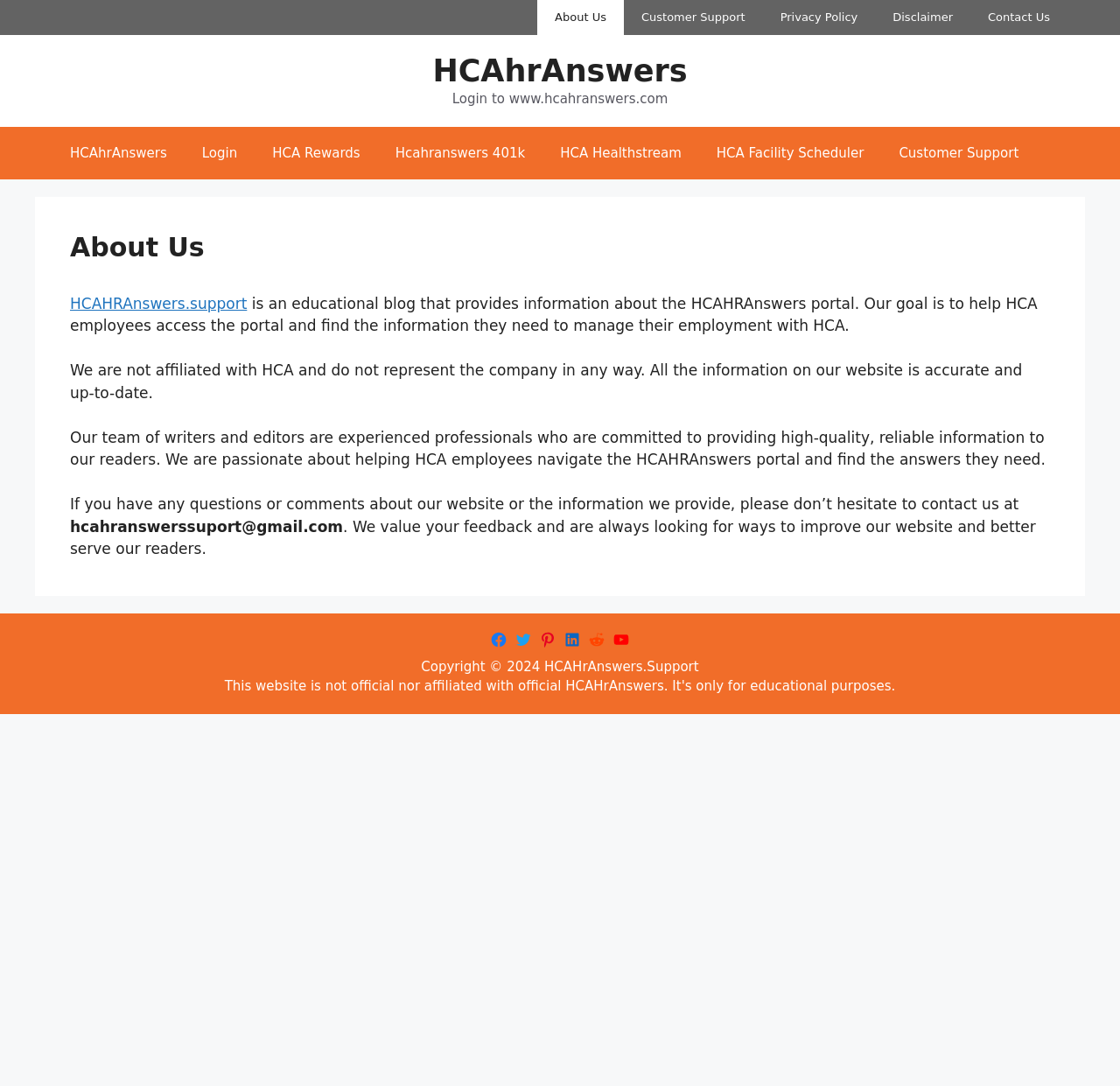Find the bounding box coordinates of the clickable area required to complete the following action: "Click on Contact Us".

[0.866, 0.0, 0.953, 0.032]